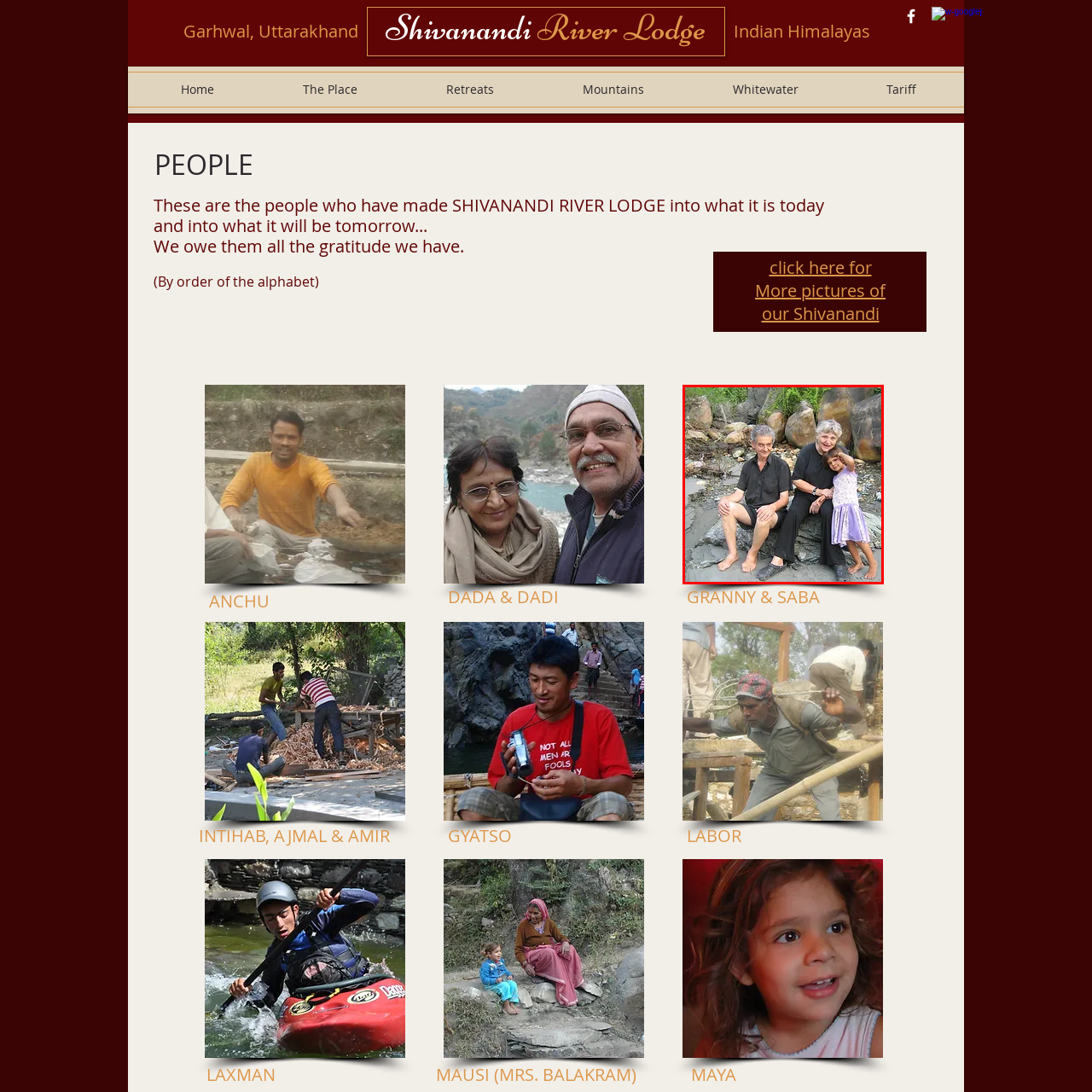Focus on the area marked by the red boundary, Where is the Shivanandi River Lodge likely located? Answer concisely with a single word or phrase.

Indian Himalayas